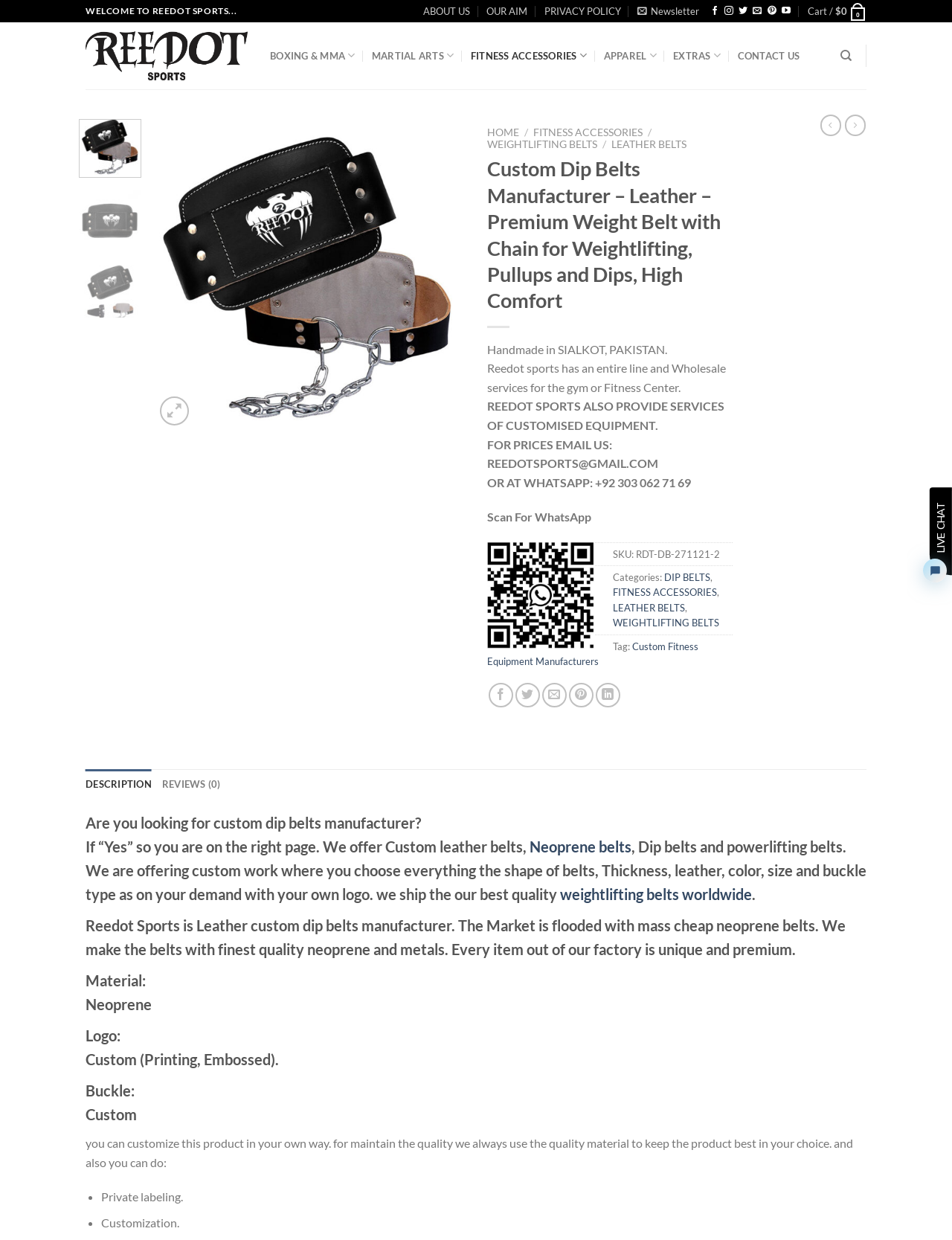Identify the webpage's primary heading and generate its text.

Custom Dip Belts Manufacturer – Leather – Premium Weight Belt with Chain for Weightlifting, Pullups and Dips, High Comfort